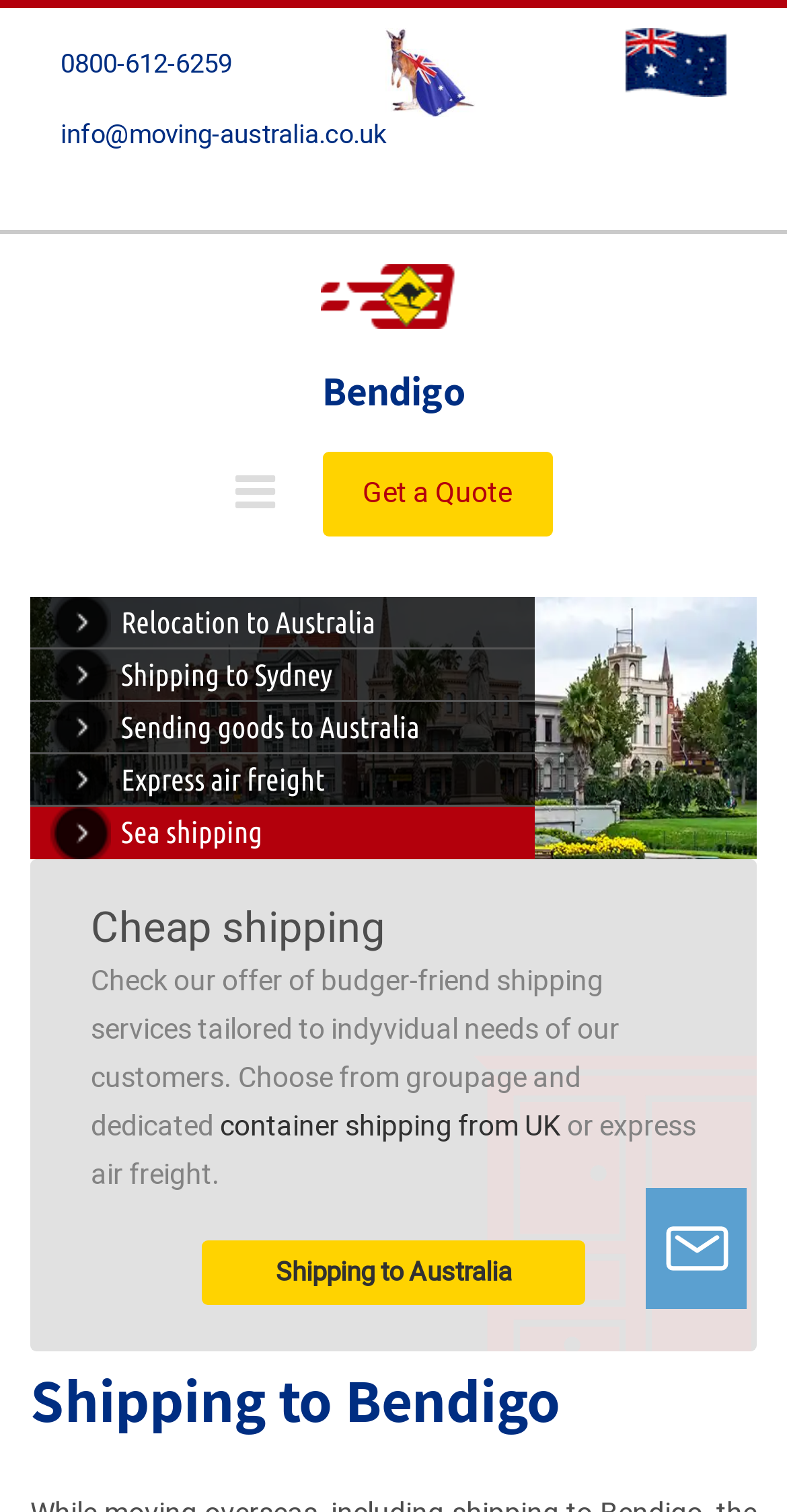Specify the bounding box coordinates of the element's region that should be clicked to achieve the following instruction: "Call the phone number". The bounding box coordinates consist of four float numbers between 0 and 1, in the format [left, top, right, bottom].

[0.077, 0.029, 0.295, 0.055]